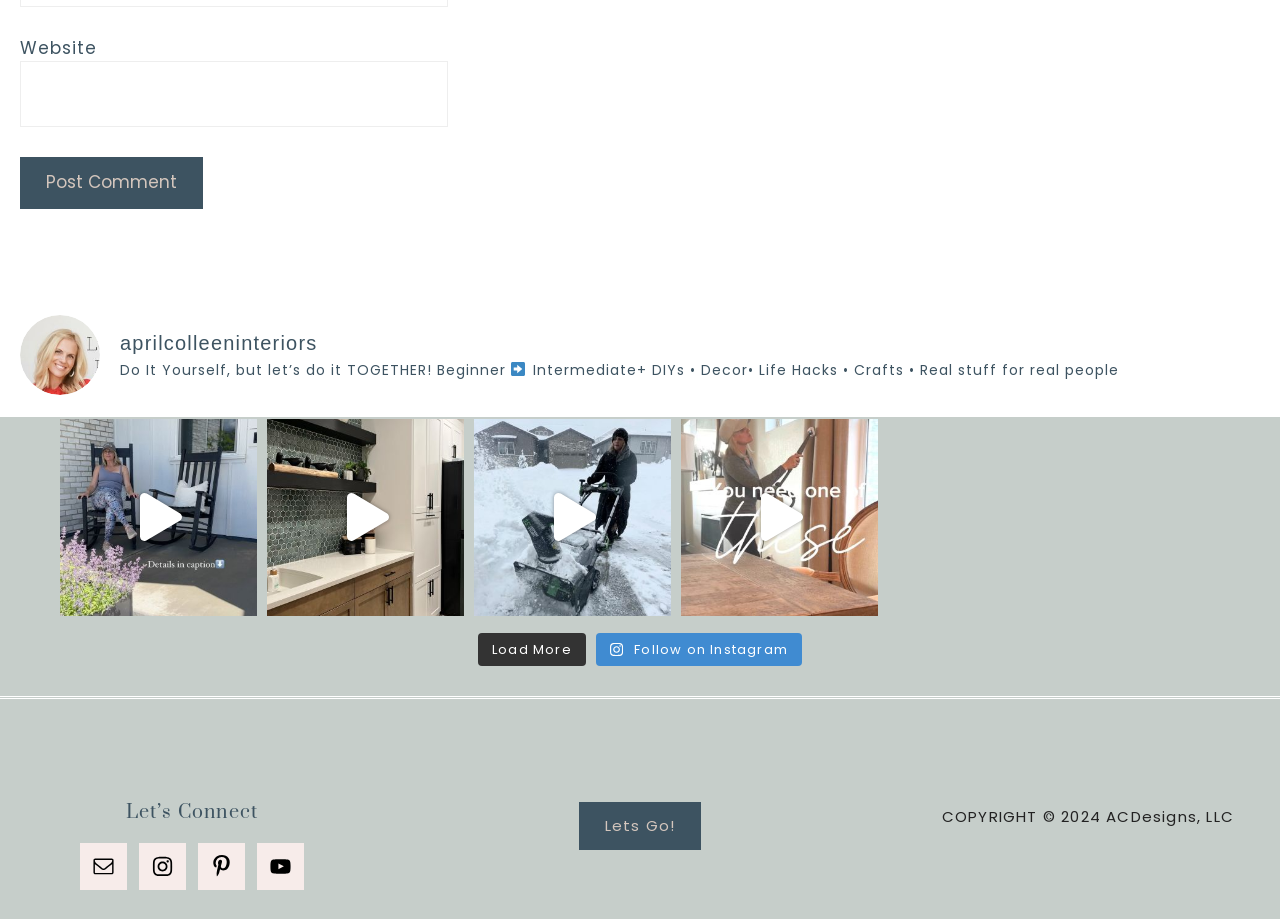Find the bounding box of the element with the following description: "Pinterest". The coordinates must be four float numbers between 0 and 1, formatted as [left, top, right, bottom].

[0.155, 0.918, 0.191, 0.969]